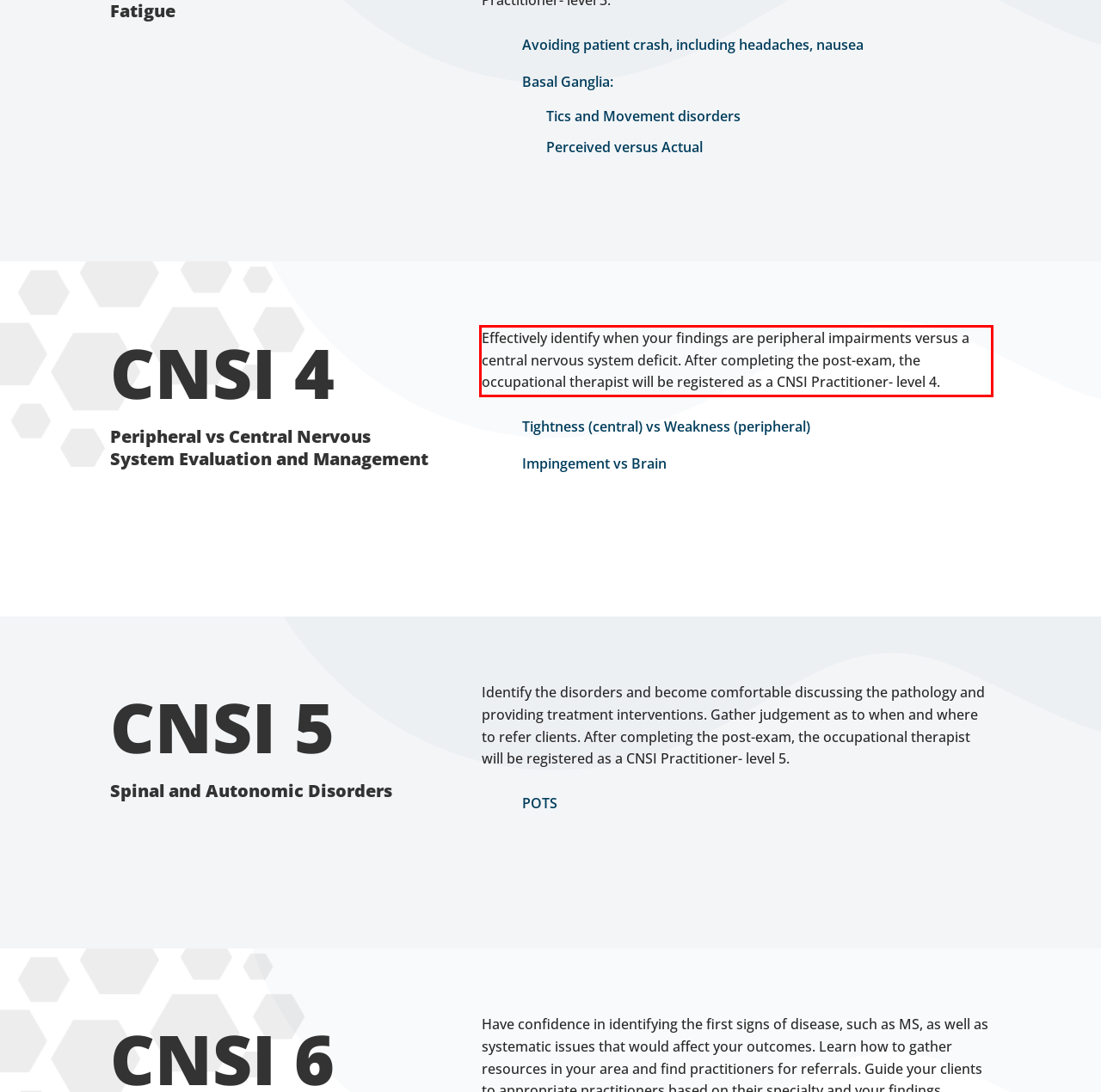Locate the red bounding box in the provided webpage screenshot and use OCR to determine the text content inside it.

Effectively identify when your findings are peripheral impairments versus a central nervous system deficit. After completing the post-exam, the occupational therapist will be registered as a CNSI Practitioner- level 4.